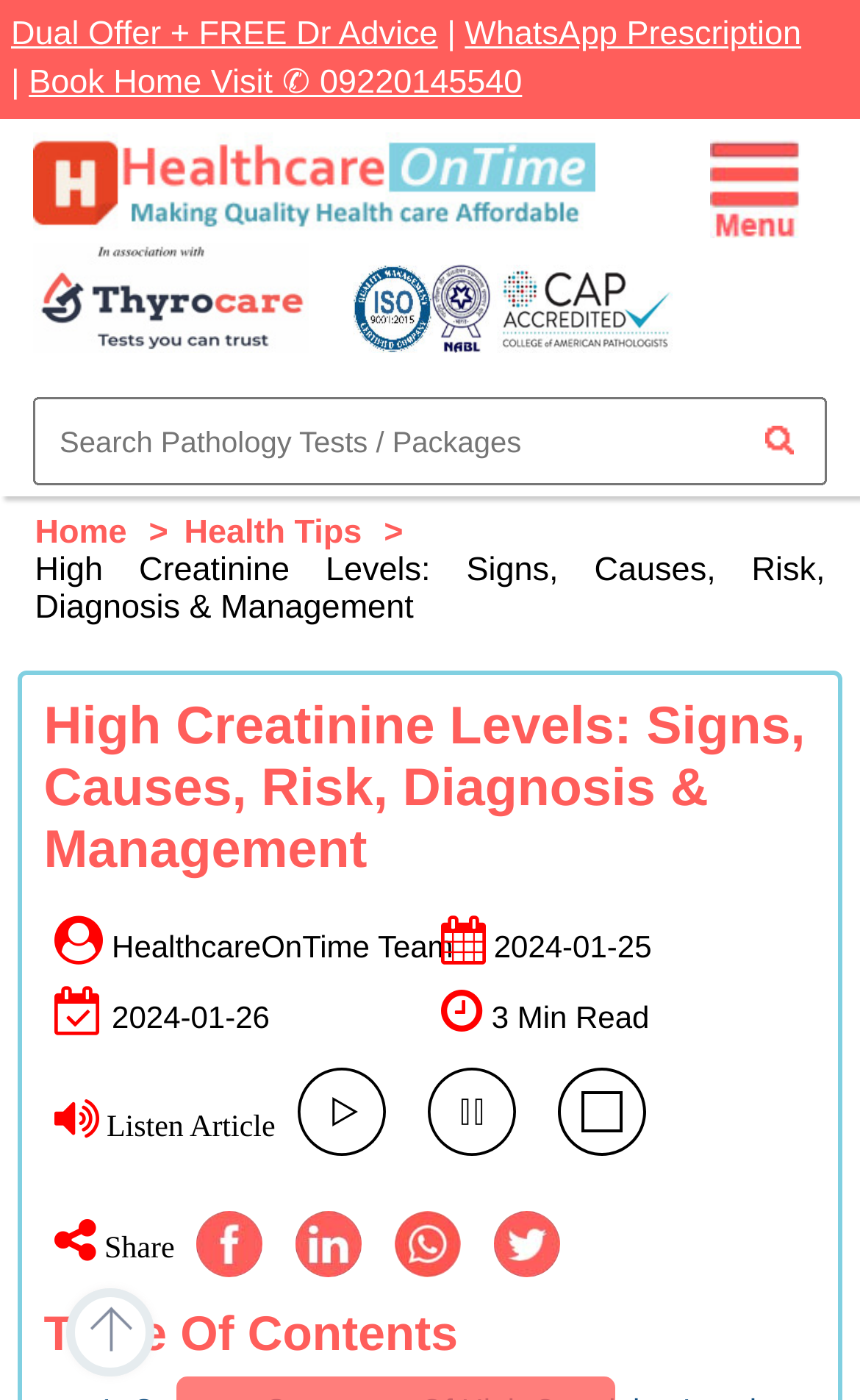Find the bounding box coordinates for the area you need to click to carry out the instruction: "Share the article on Facebook". The coordinates should be four float numbers between 0 and 1, indicated as [left, top, right, bottom].

[0.229, 0.892, 0.306, 0.917]